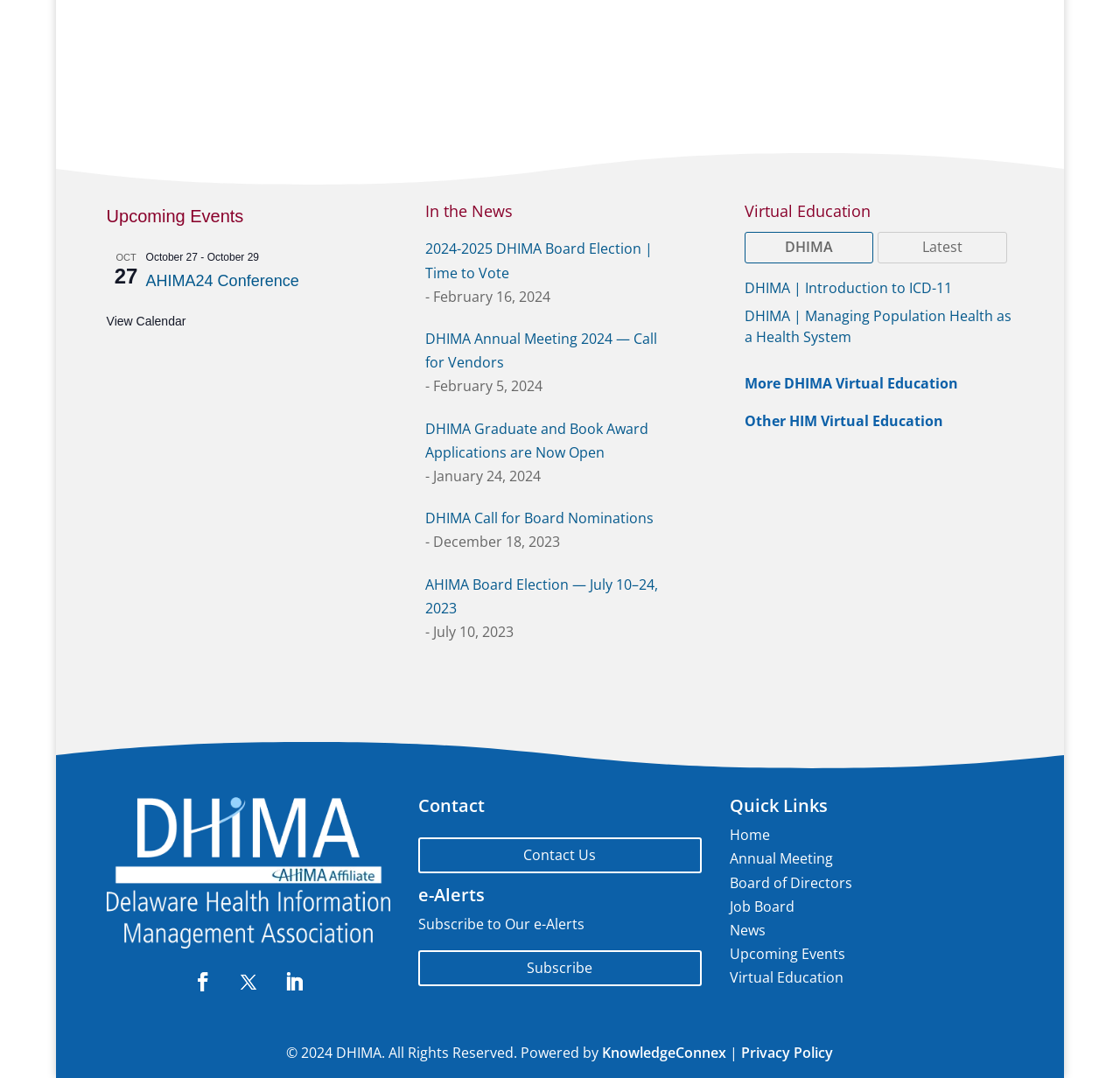Determine the bounding box coordinates of the element's region needed to click to follow the instruction: "View upcoming events". Provide these coordinates as four float numbers between 0 and 1, formatted as [left, top, right, bottom].

[0.095, 0.189, 0.312, 0.213]